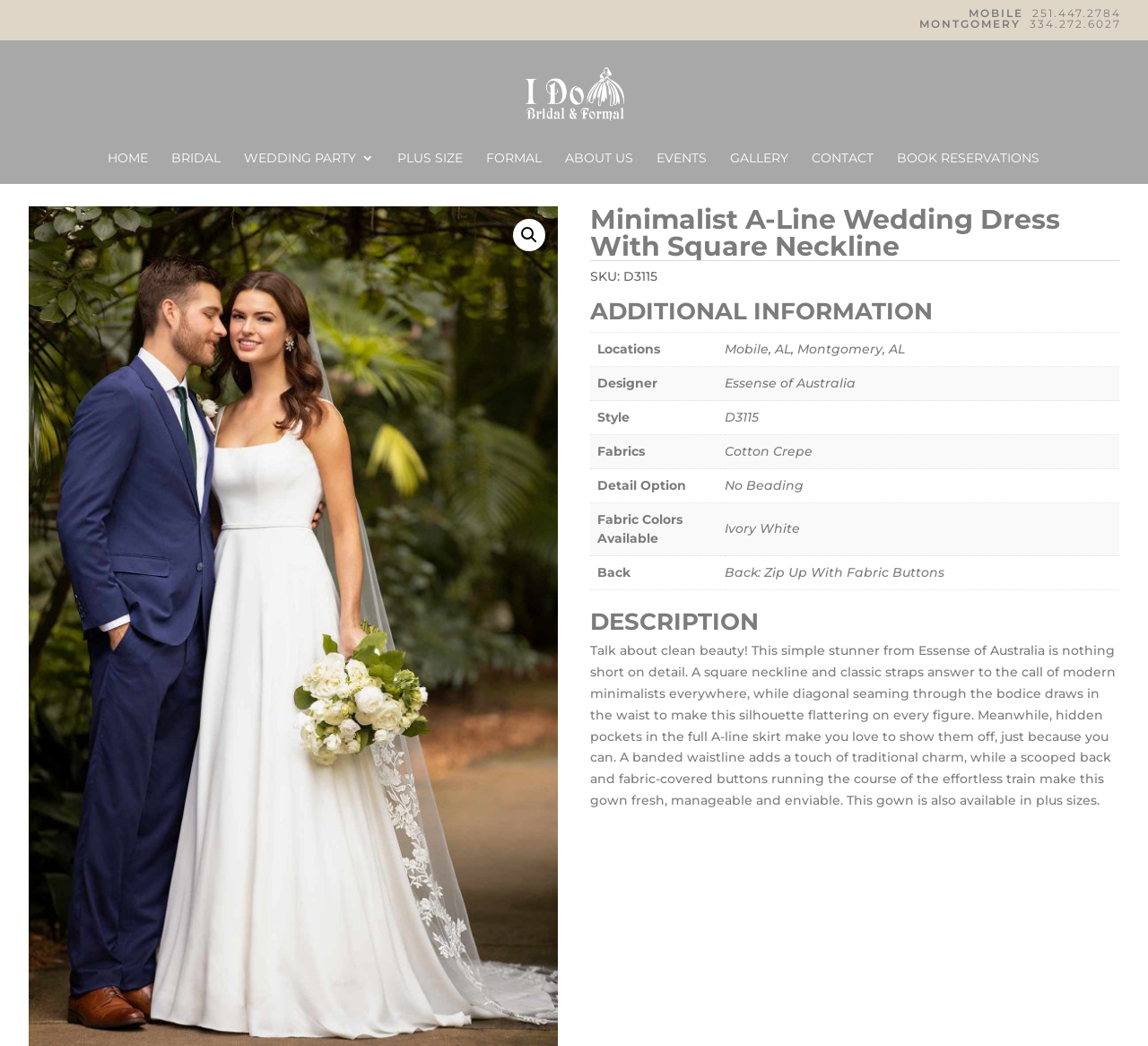Determine the title of the webpage and give its text content.

Minimalist A-Line Wedding Dress With Square Neckline